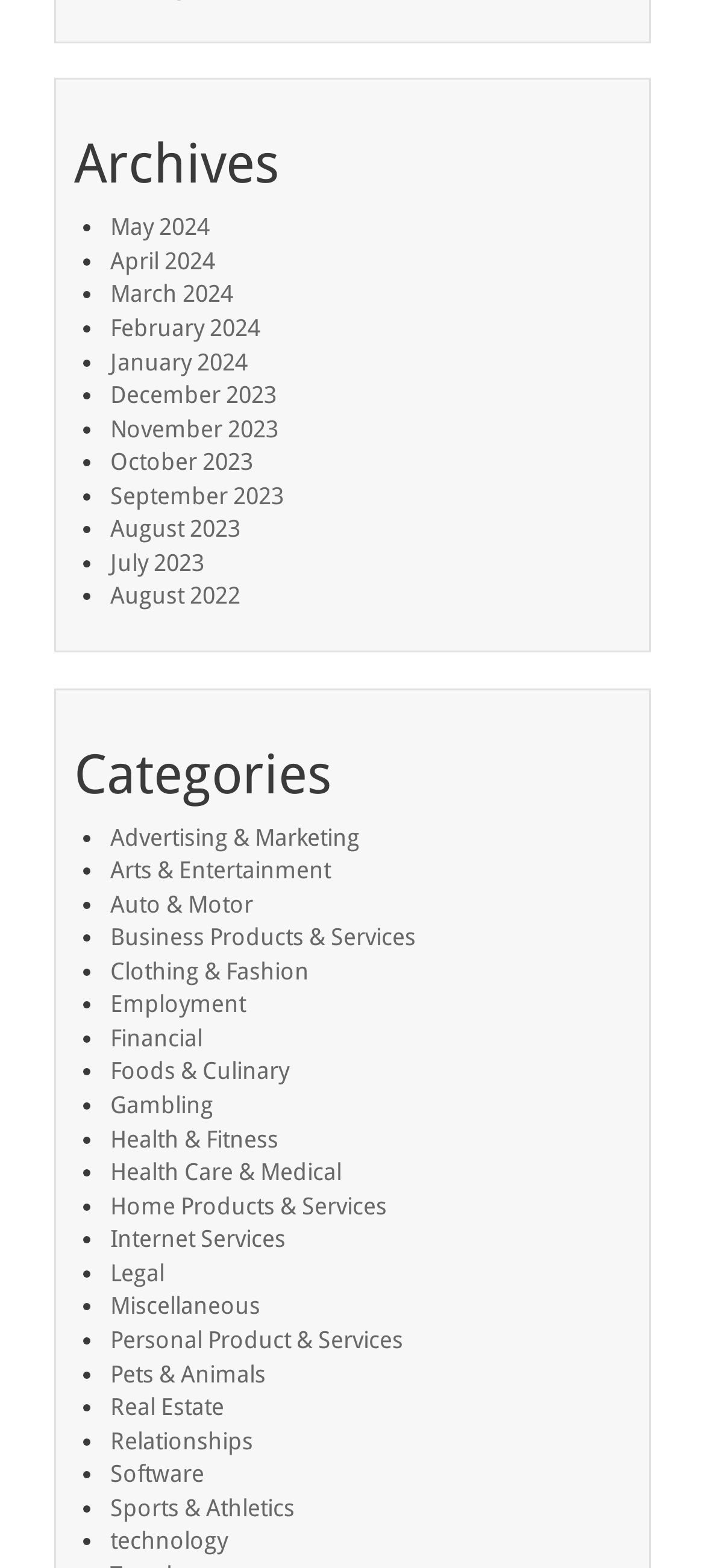Can you provide the bounding box coordinates for the element that should be clicked to implement the instruction: "Discover technology related topics"?

[0.156, 0.974, 0.323, 0.992]